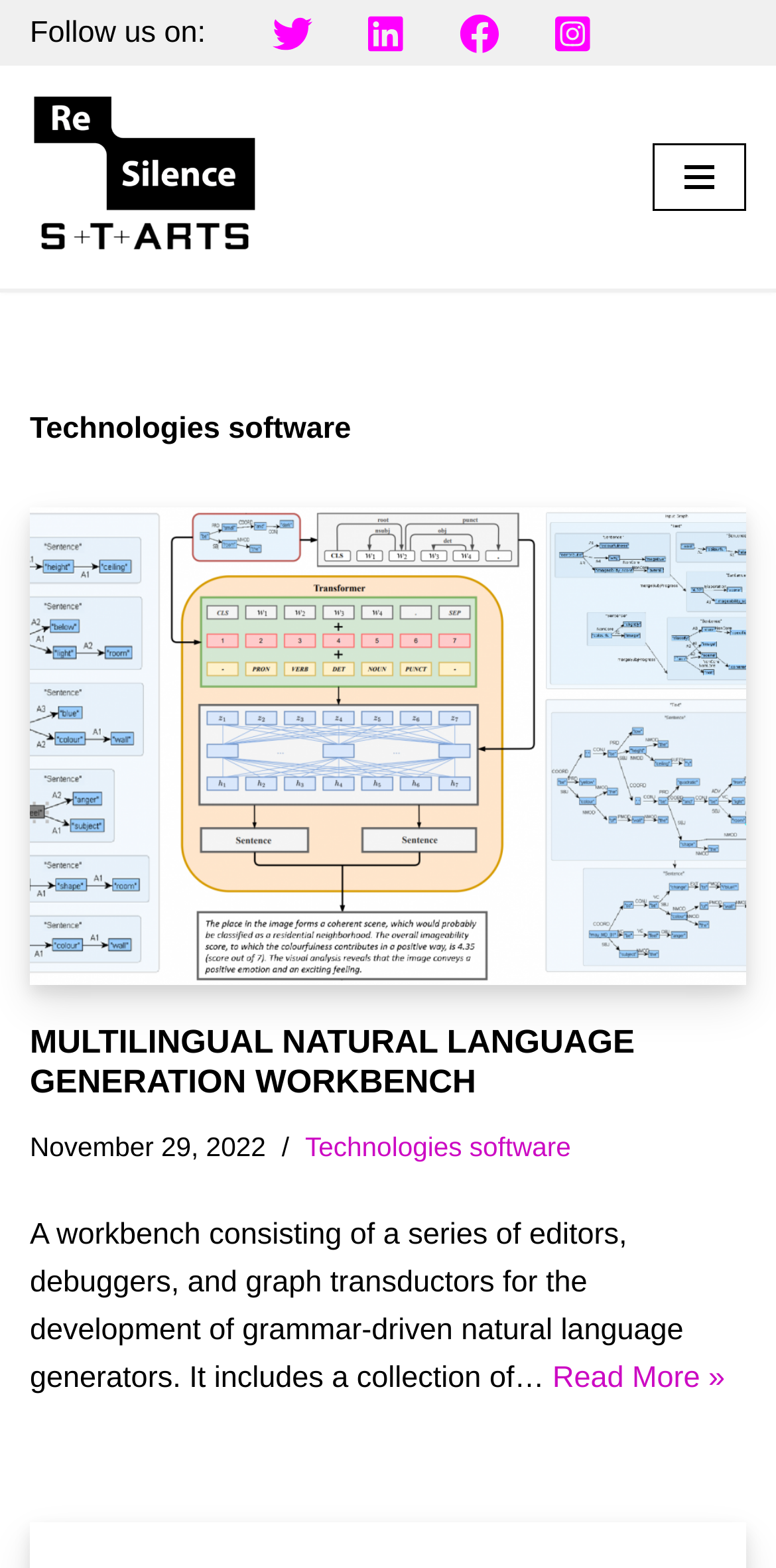What is the date of the latest article?
Analyze the image and deliver a detailed answer to the question.

I found the time element with the text 'November 29, 2022' which is likely the date of the latest article.